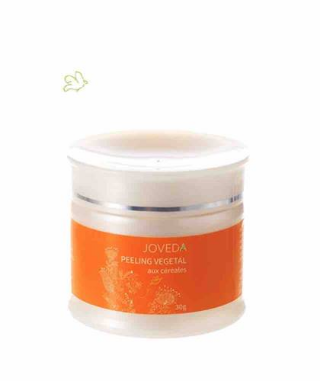Offer a comprehensive description of the image.

The image showcases the "JOVEDA Veg Peel with Cereals," specifically in a 30g jar. This skincare product is designed for gentle exfoliation, aimed at revitalizing and refreshing the skin. The jar features an eye-catching orange label with a floral design, clearly displaying the product name "JOVEDA" and "Peeling Végétal aux Céréales." The clean, white container emphasizes the natural essence of the product, making it an appealing addition to any skincare routine. Priced at €6.90, this product is a perfect choice for those seeking vegan and Ayurvedic skincare solutions.